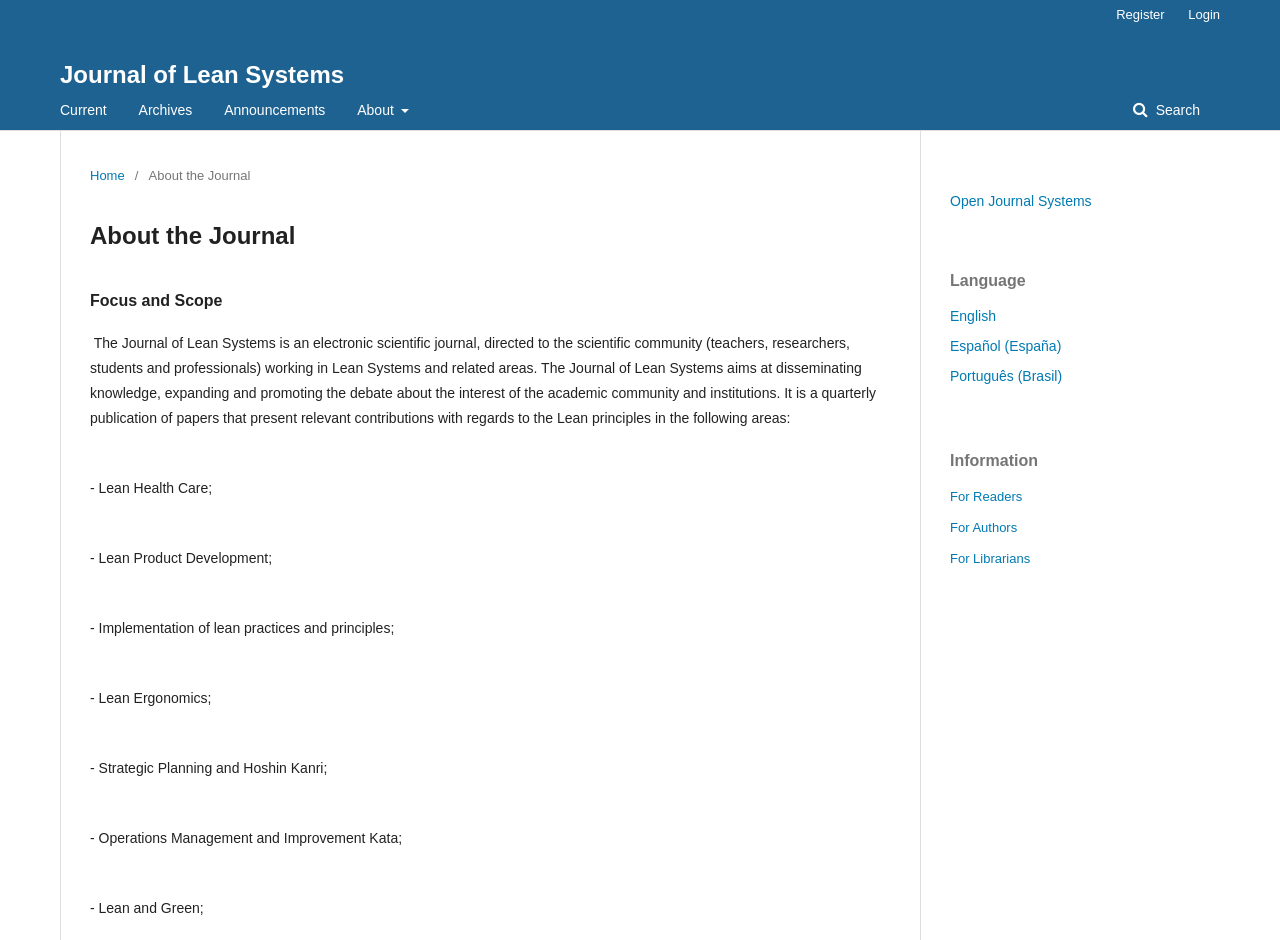Detail the features and information presented on the webpage.

The webpage is about the Journal of Lean Systems, a scientific journal focused on Lean Systems and related areas. At the top, there is a navigation bar with links to "Current", "Archives", "Announcements", and "About". Next to the navigation bar, there is a search bar for article search. On the top right, there are links to "Register" and "Login".

Below the navigation bar, there is a breadcrumb navigation section that shows the current location, "Home" > "About the Journal". The main content of the page is divided into two sections. On the left, there is a section with headings "About the Journal", "Focus and Scope", and a paragraph describing the journal's purpose and scope. The scope includes areas such as Lean Health Care, Lean Product Development, Implementation of lean practices and principles, and more.

On the right, there is a sidebar with links to "Open Journal Systems" and a language selection section with options for English, Español (España), and Português (Brasil). Below the language selection, there is an "Information" section with links to "For Readers", "For Authors", and "For Librarians".